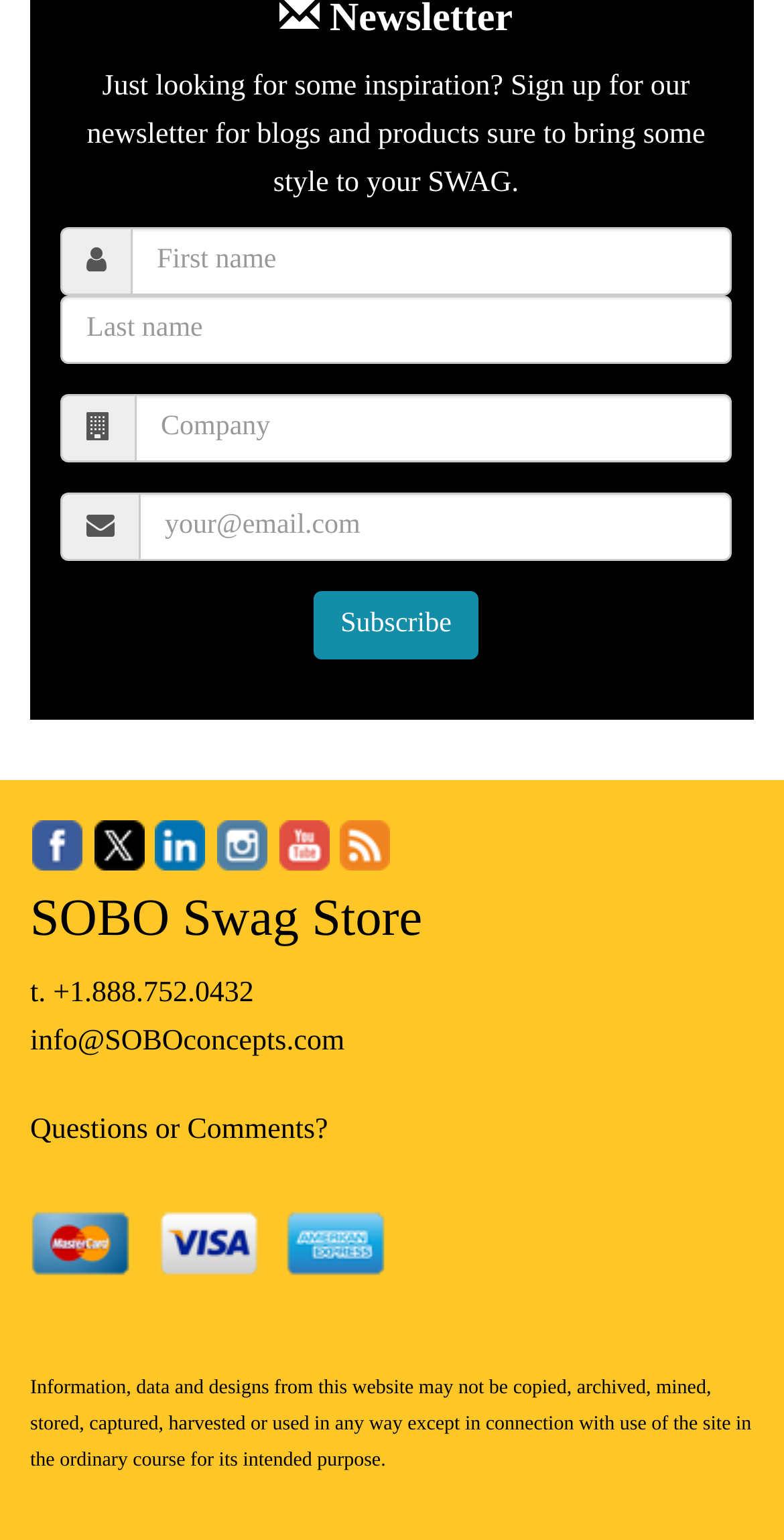What is the purpose of the newsletter?
Answer the question with as much detail as you can, using the image as a reference.

The static text at the top of the webpage mentions 'Just looking for some inspiration? Sign up for our newsletter for blogs and products sure to bring some style to your SWAG.' This implies that the newsletter is intended to provide inspiration and style to its subscribers.